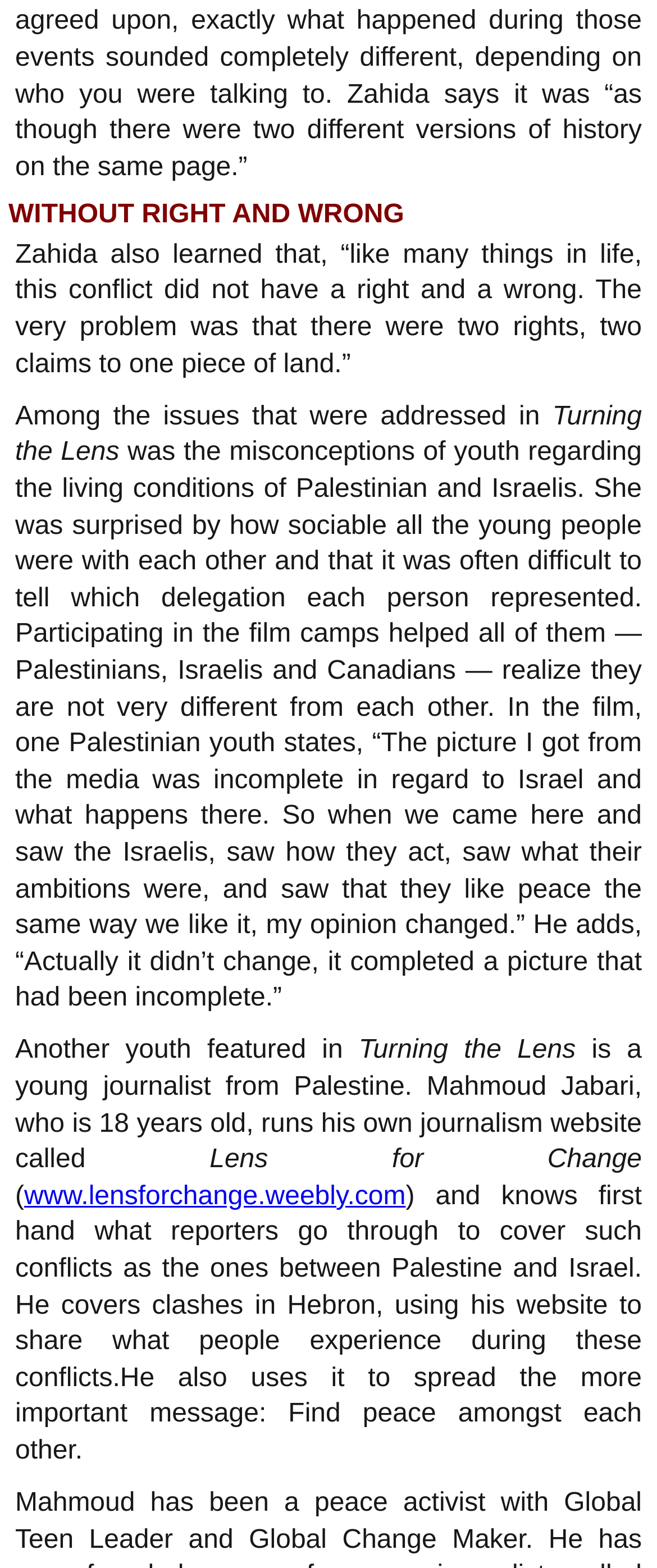What is the name of the website run by Mahmoud Jabari?
Could you give a comprehensive explanation in response to this question?

According to the webpage, Mahmoud Jabari, a young journalist from Palestine, runs his own journalism website called 'Lens for Change', which can be accessed at www.lensforchange.weebly.com.